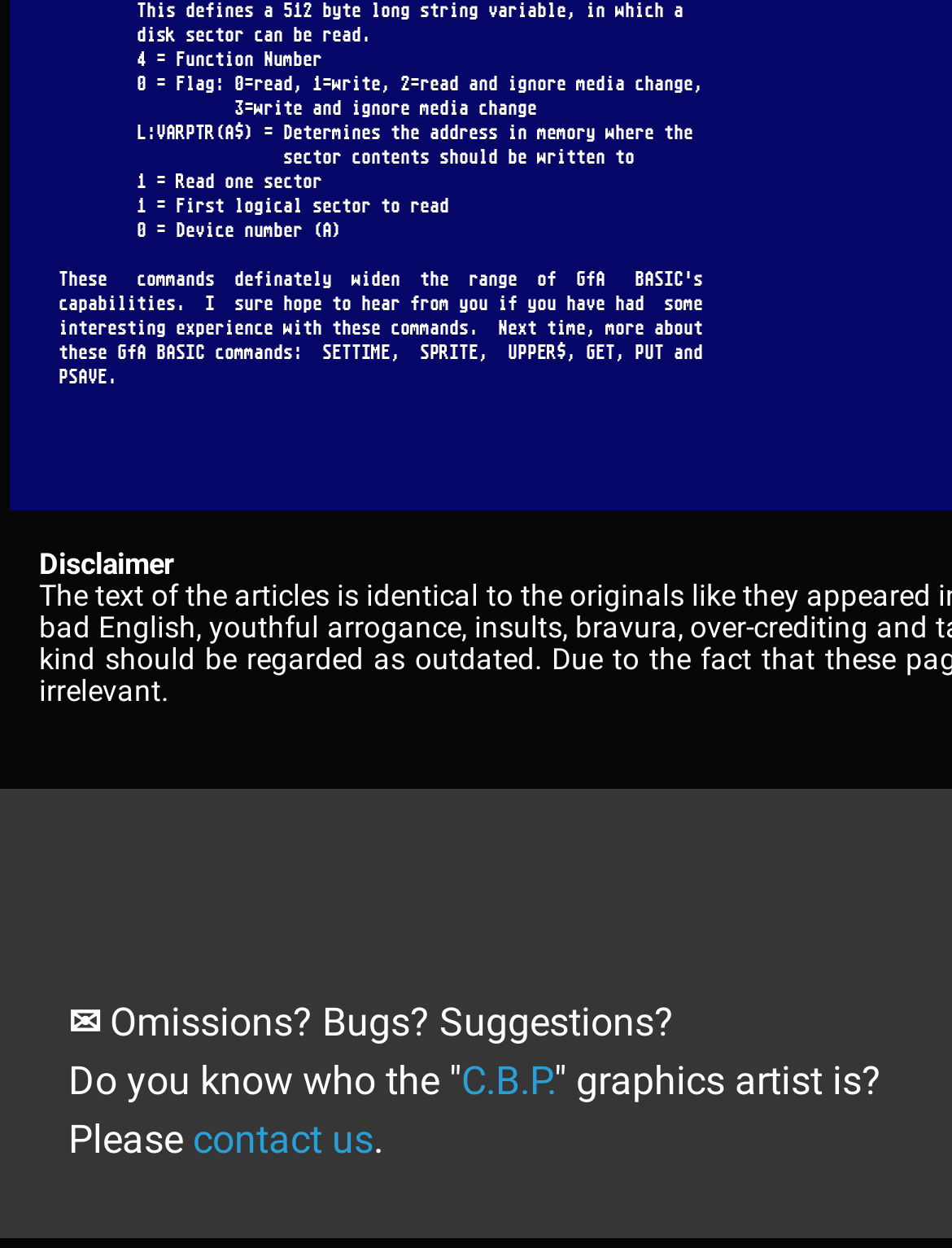What are the possible values for the Flag parameter?
Answer the question based on the image using a single word or a brief phrase.

0, 1, 2, 3